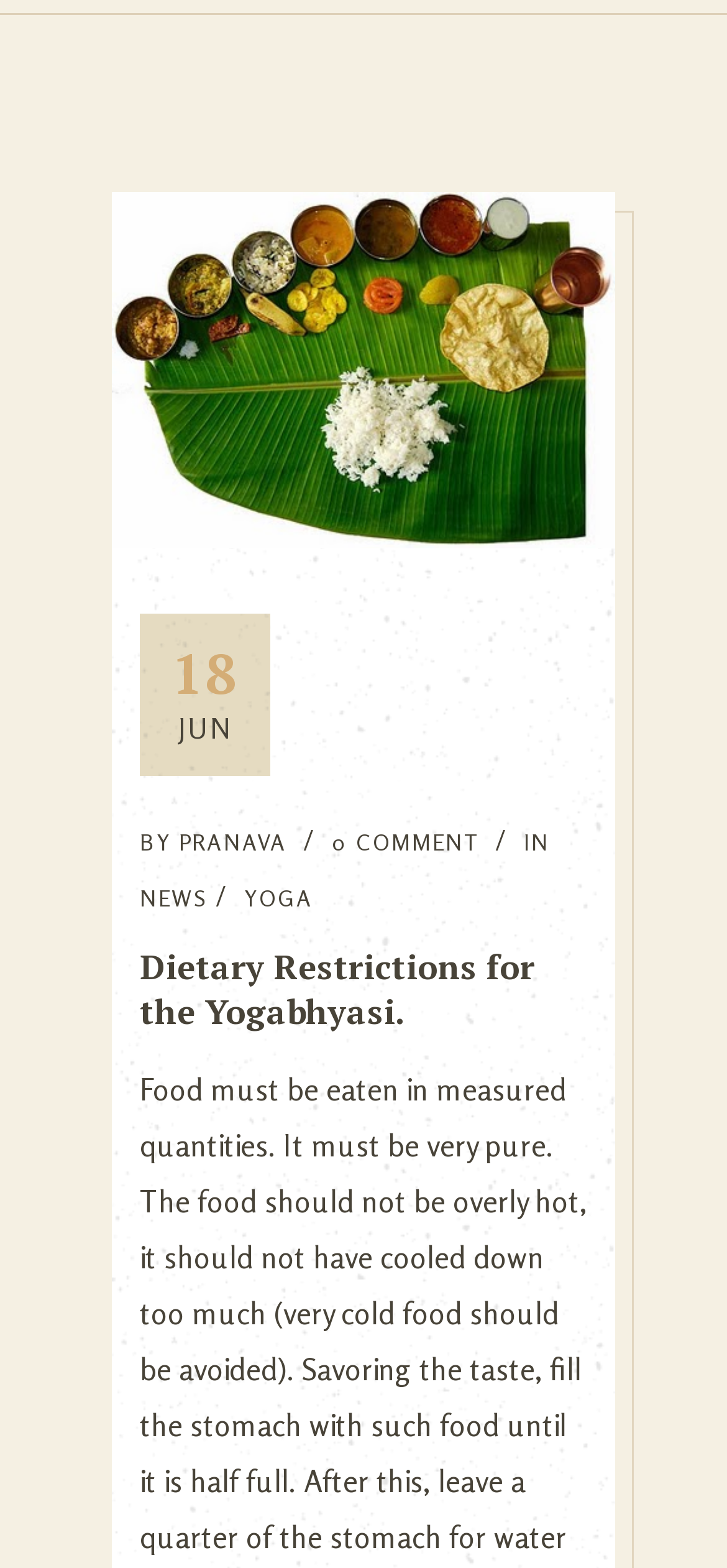Calculate the bounding box coordinates for the UI element based on the following description: "Dietary Restrictions for the Yogabhyasi.". Ensure the coordinates are four float numbers between 0 and 1, i.e., [left, top, right, bottom].

[0.192, 0.602, 0.736, 0.659]